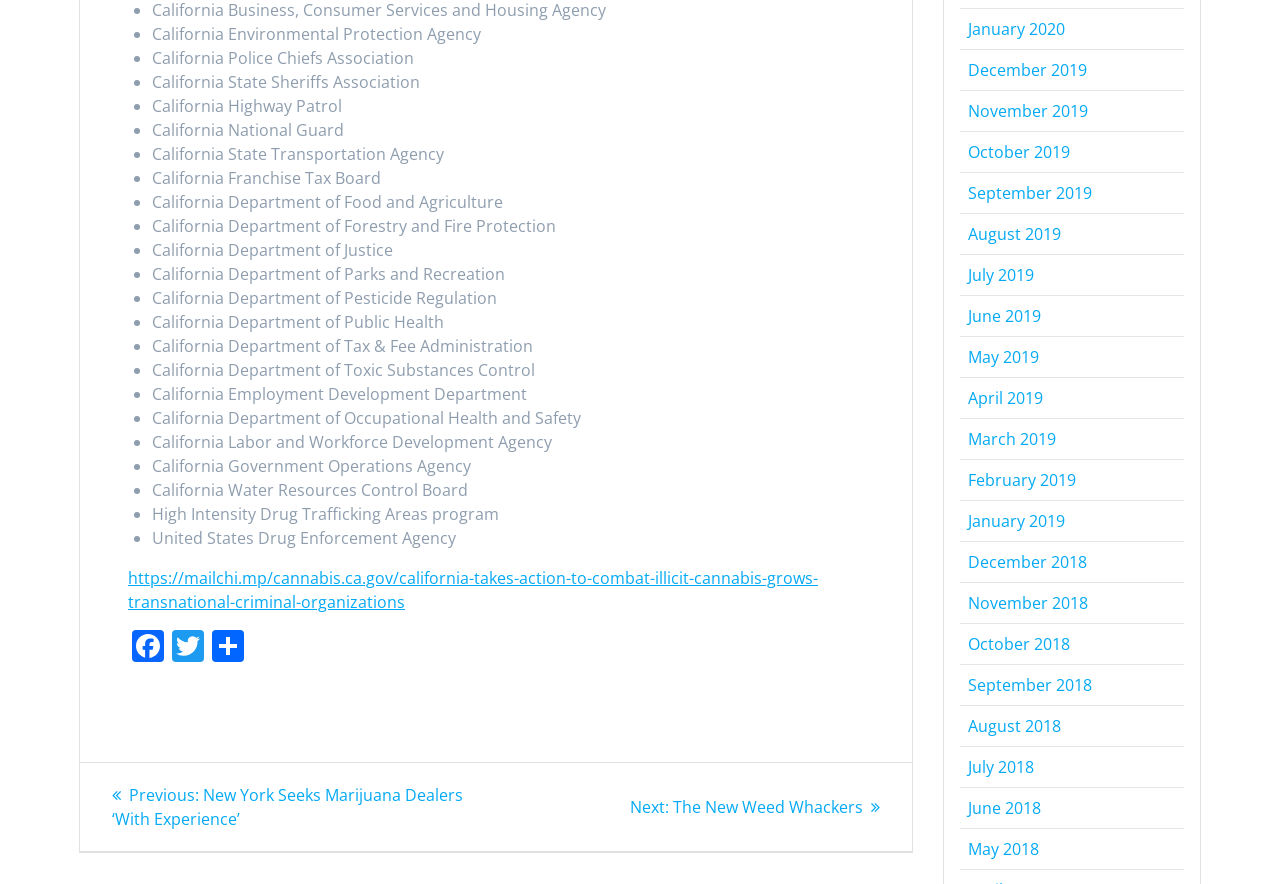Respond to the question below with a concise word or phrase:
How many links are there in the 'Posts' section?

3